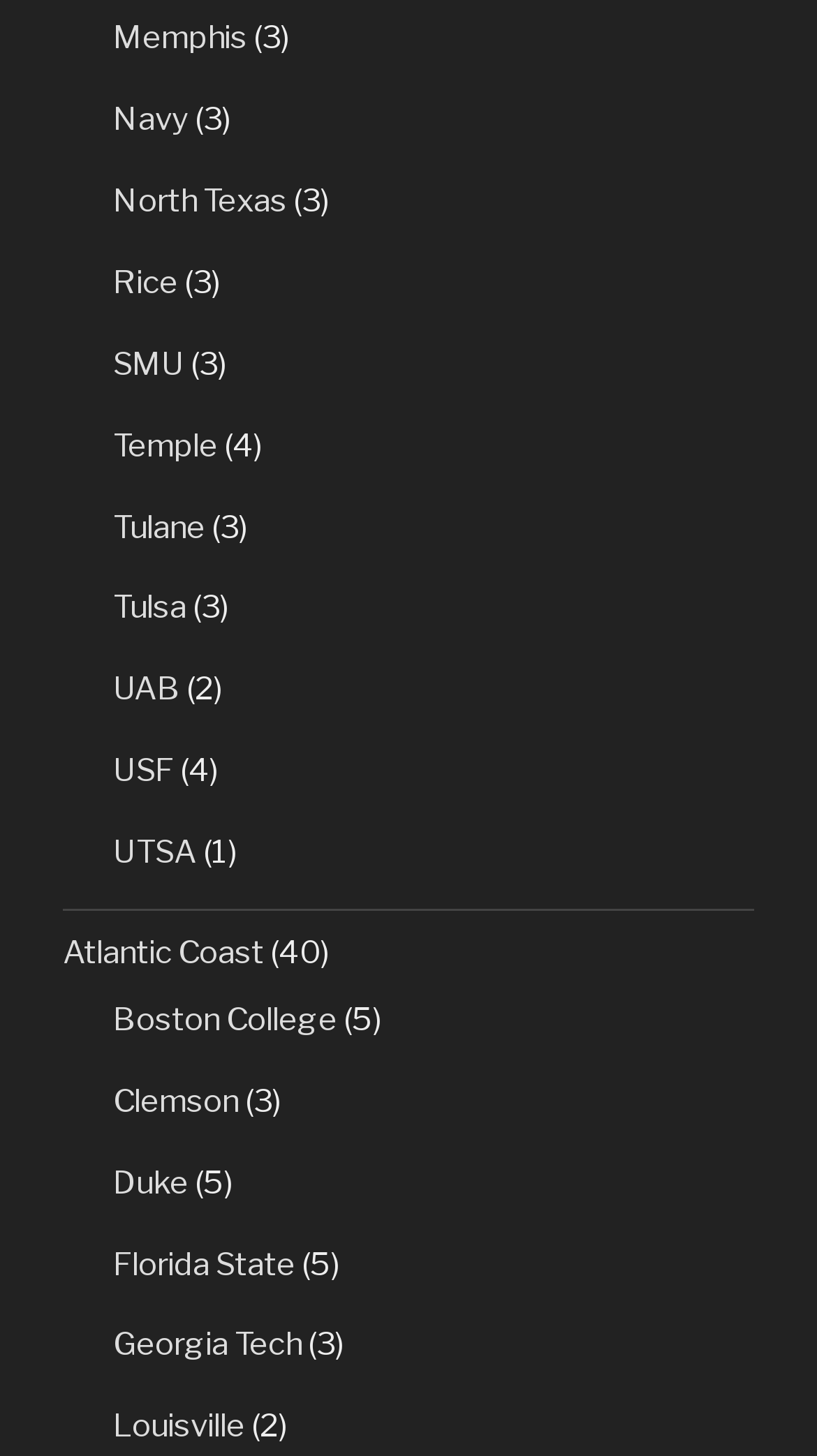How many universities are listed under 'Atlantic Coast'?
Look at the image and respond with a single word or a short phrase.

10